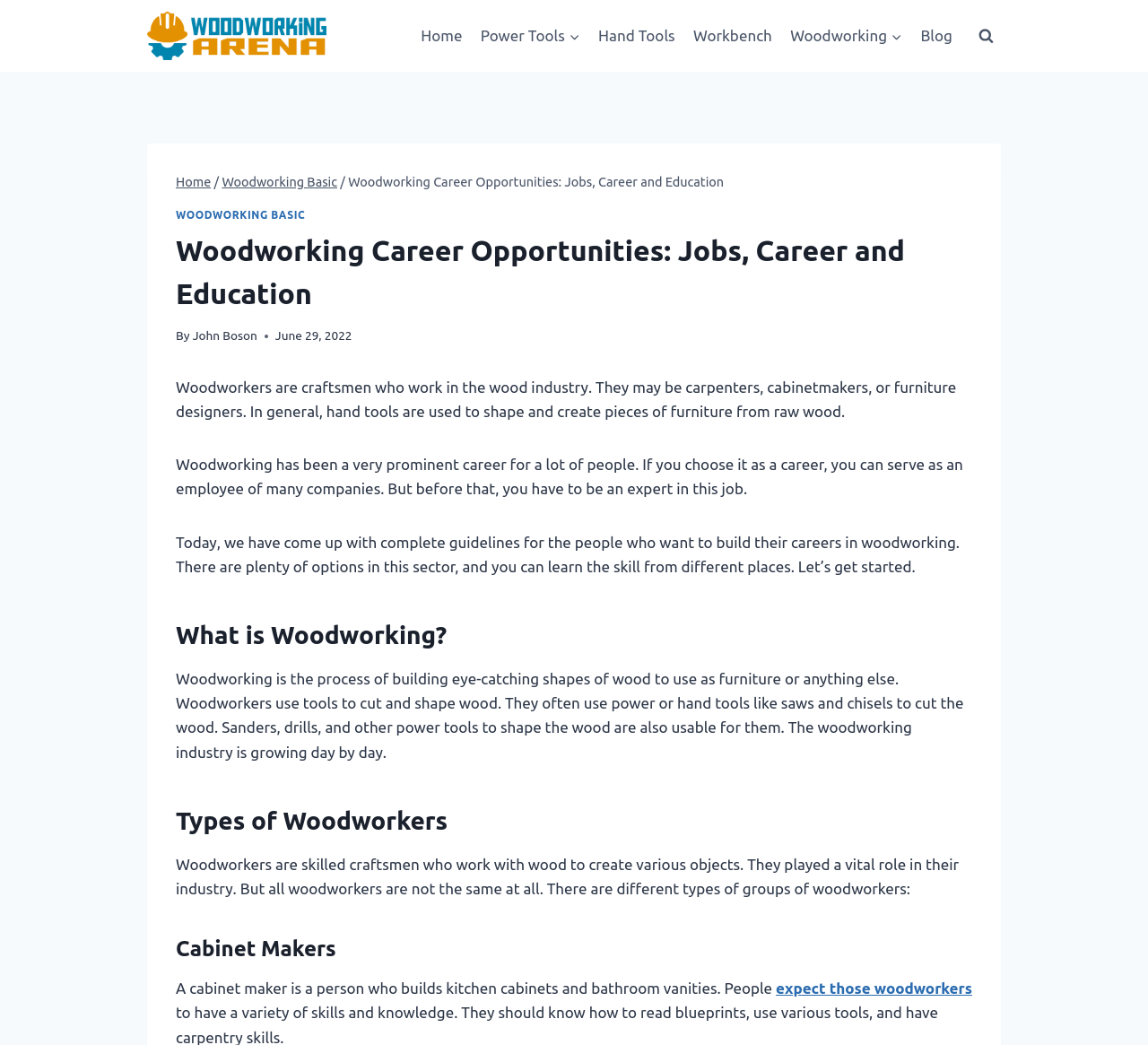When was this webpage published?
From the image, respond with a single word or phrase.

June 29, 2022